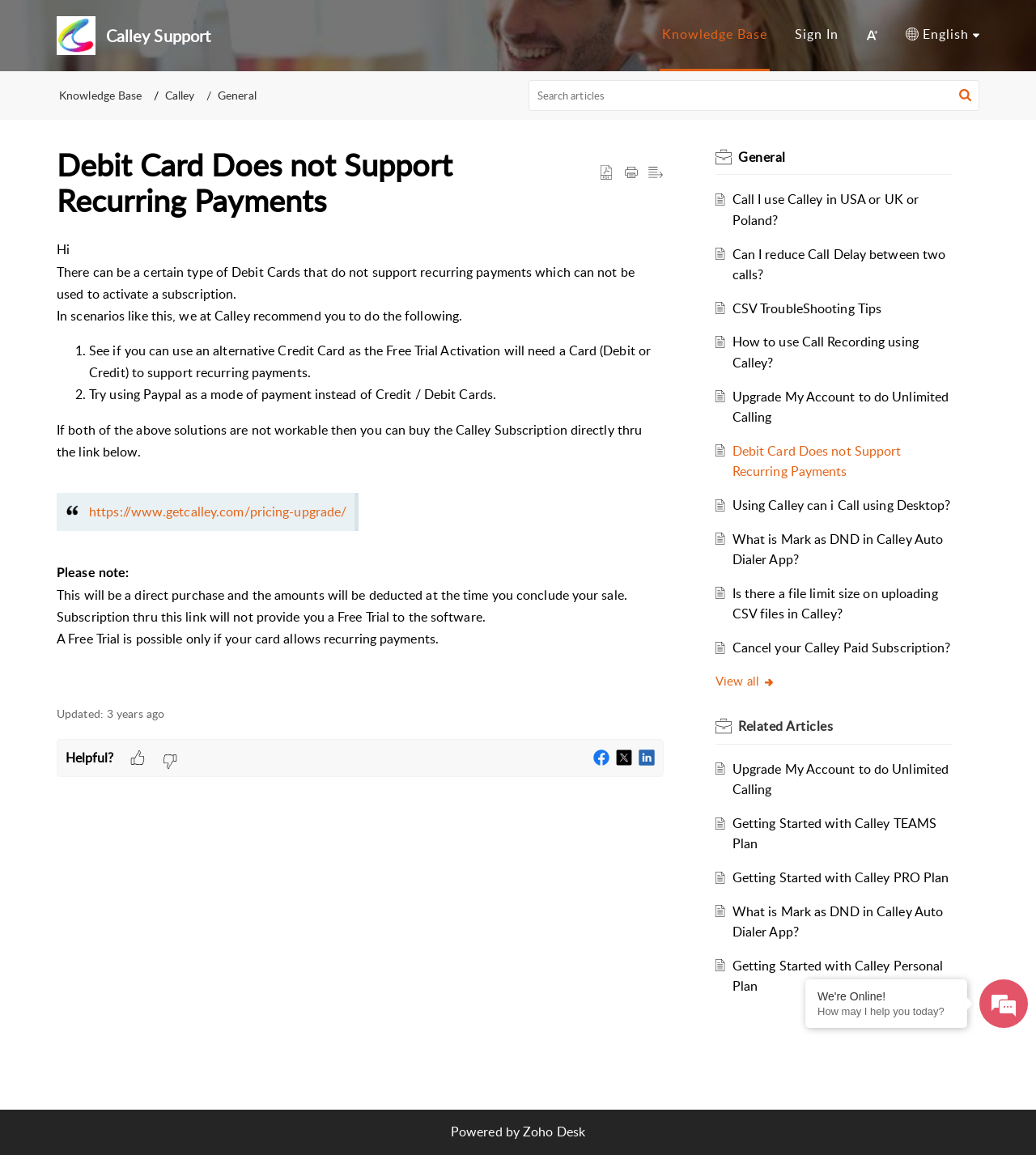Write an extensive caption that covers every aspect of the webpage.

This webpage is about Calley Support, a portal that provides information and resources for users. At the top, there is a navigation menu with links to "Knowledge Base", "Login", and "User Preference". Below this, there is a search bar where users can search for articles. 

The main content of the page is an article titled "Debit Card Does not Support Recurring Payments". The article explains that certain debit cards do not support recurring payments, which can prevent users from activating a subscription. It provides three solutions to this problem: using an alternative credit card, using PayPal as a mode of payment, or buying a Calley subscription directly through a link provided. The article also notes that a free trial is only possible if the user's card allows recurring payments.

On the right side of the article, there are several links to related articles, including "Can I use Calley in USA or UK or Poland?", "Can I reduce Call Delay between two calls?", and "How to use Call Recording using Calley?". There are also social media links to Facebook, Twitter, and LinkedIn.

At the bottom of the page, there is a section with a heading "General" that provides links to more general topics, such as "Call I use Calley in USA or UK or Poland?" and "CSV TroubleShooting Tips".